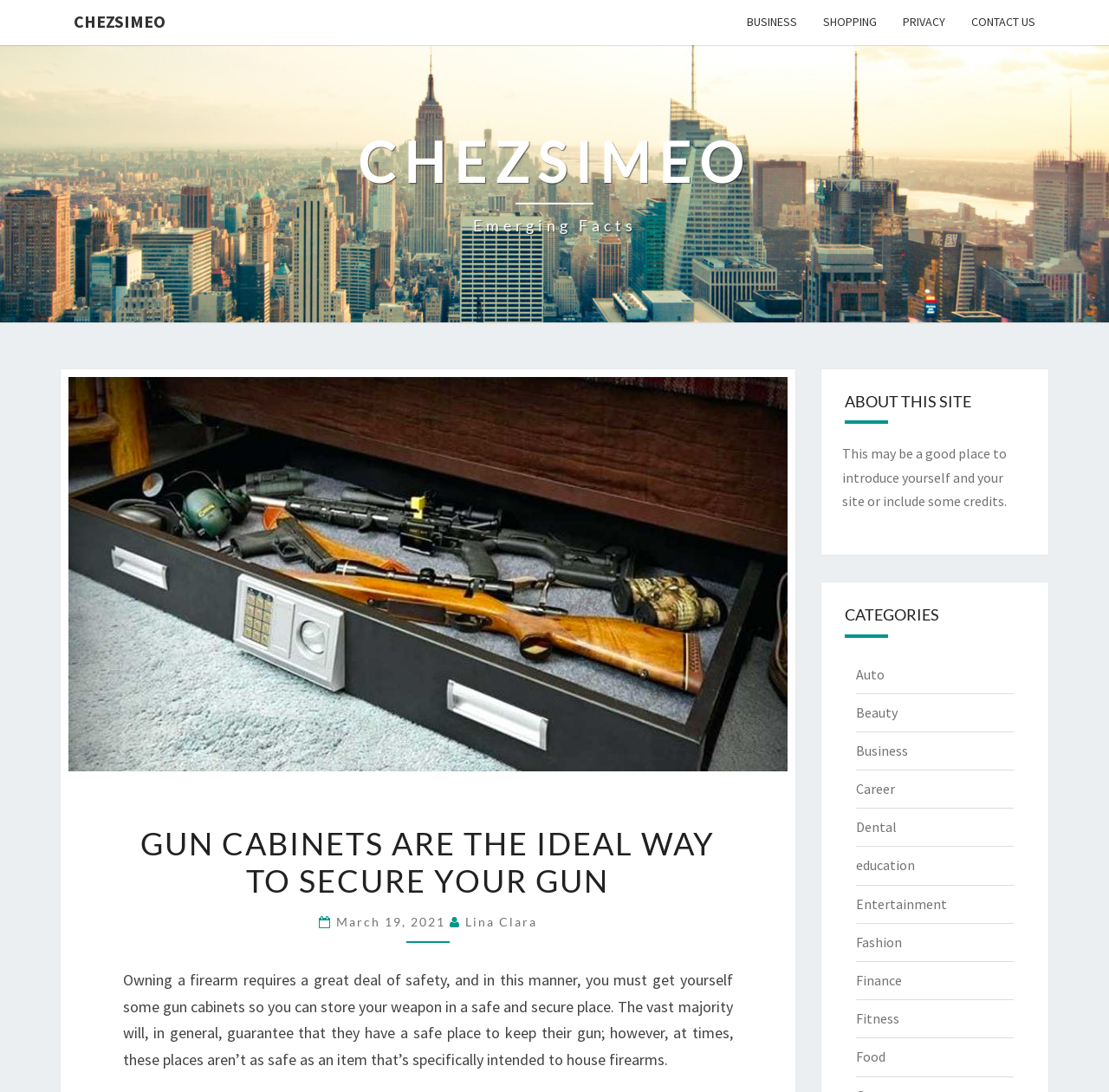Provide a short answer using a single word or phrase for the following question: 
What is the name of the website?

Chezsimeo